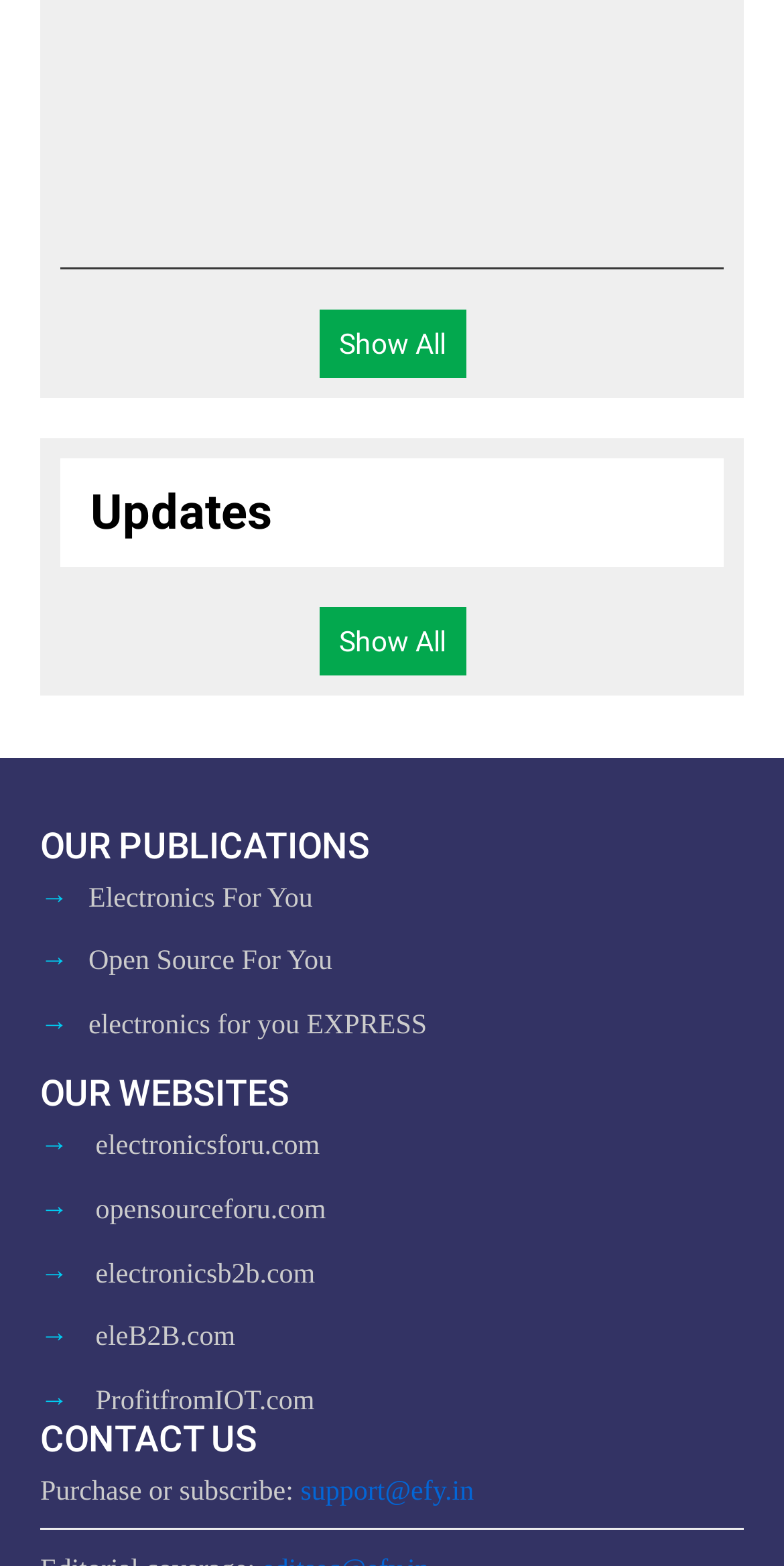What is the last website listed?
Could you answer the question in a detailed manner, providing as much information as possible?

I looked at the list of websites under the 'OUR WEBSITES' heading and found that the last one is 'ProfitfromIOT.com', which is linked to the URL 'ProfitfromIOT.com'.